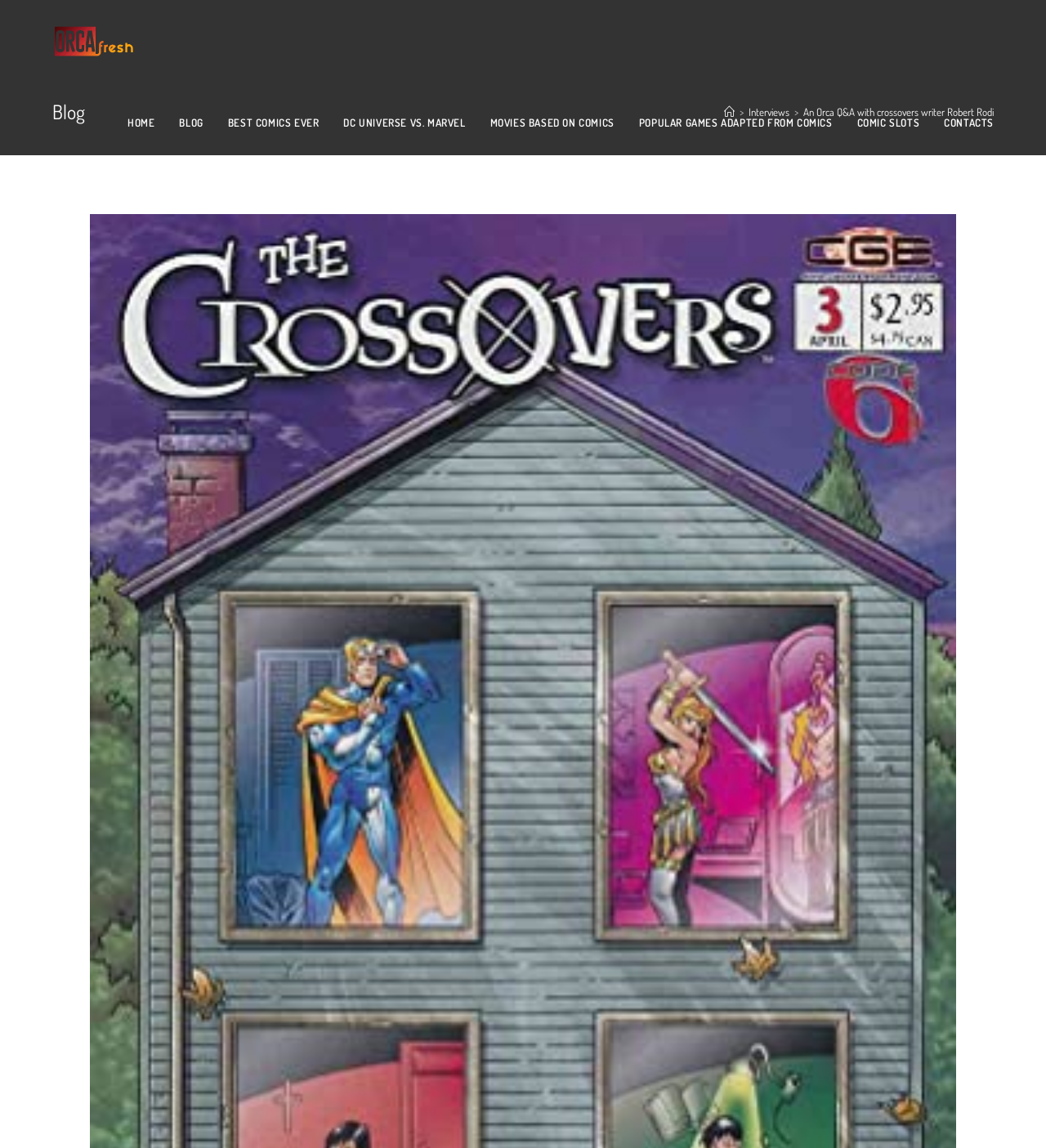Identify the bounding box of the UI component described as: "Blog".

[0.16, 0.071, 0.206, 0.142]